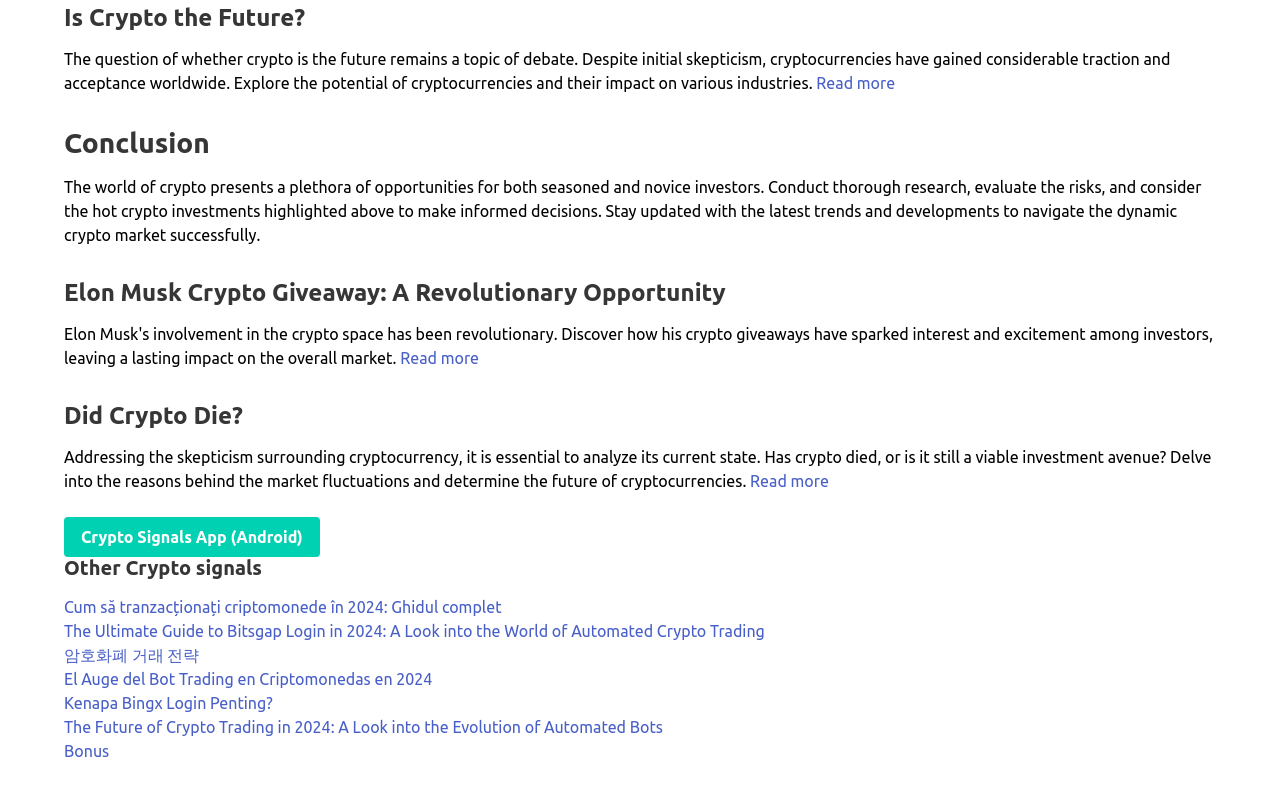Provide the bounding box for the UI element matching this description: "Bonus".

[0.05, 0.943, 0.085, 0.966]